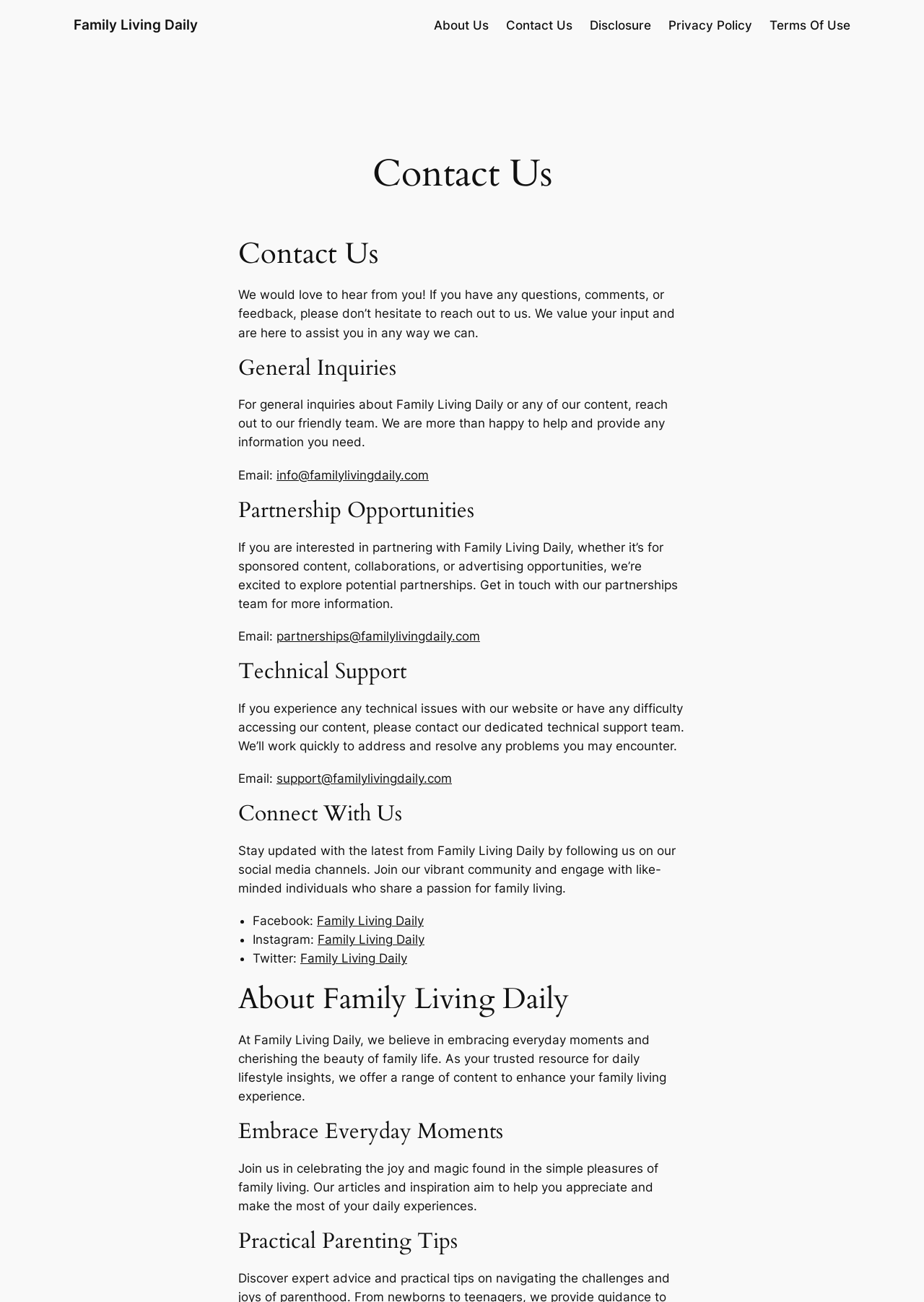What is the purpose of the 'Contact Us' page?
Analyze the image and deliver a detailed answer to the question.

The 'Contact Us' page is designed to allow users to get in touch with Family Living Daily for various reasons, including general inquiries, partnership opportunities, technical support, and more. The page provides email addresses and a brief description of each type of inquiry.